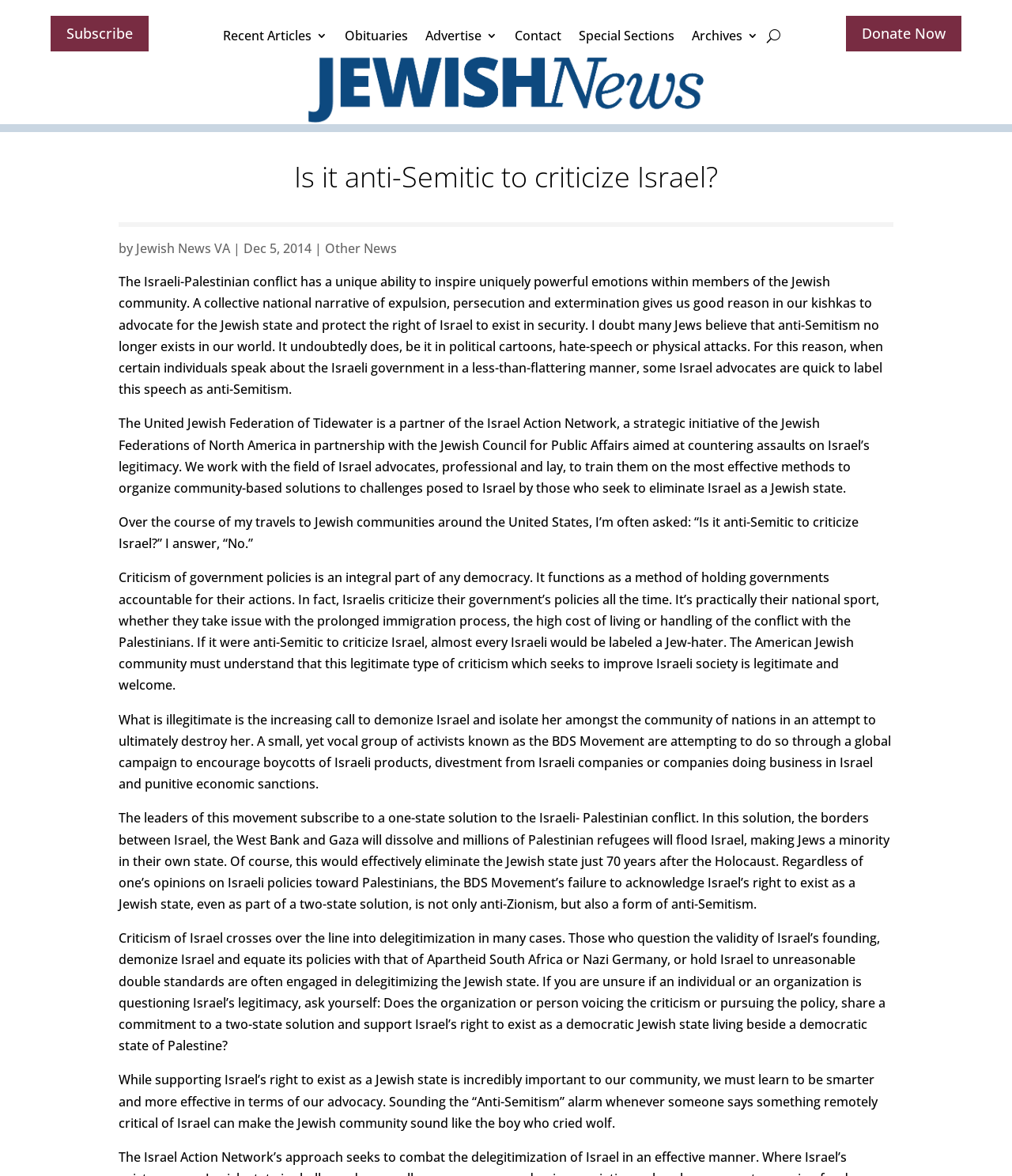Determine the bounding box coordinates for the clickable element required to fulfill the instruction: "Visit the Jewish News VA website". Provide the coordinates as four float numbers between 0 and 1, i.e., [left, top, right, bottom].

[0.134, 0.204, 0.227, 0.219]